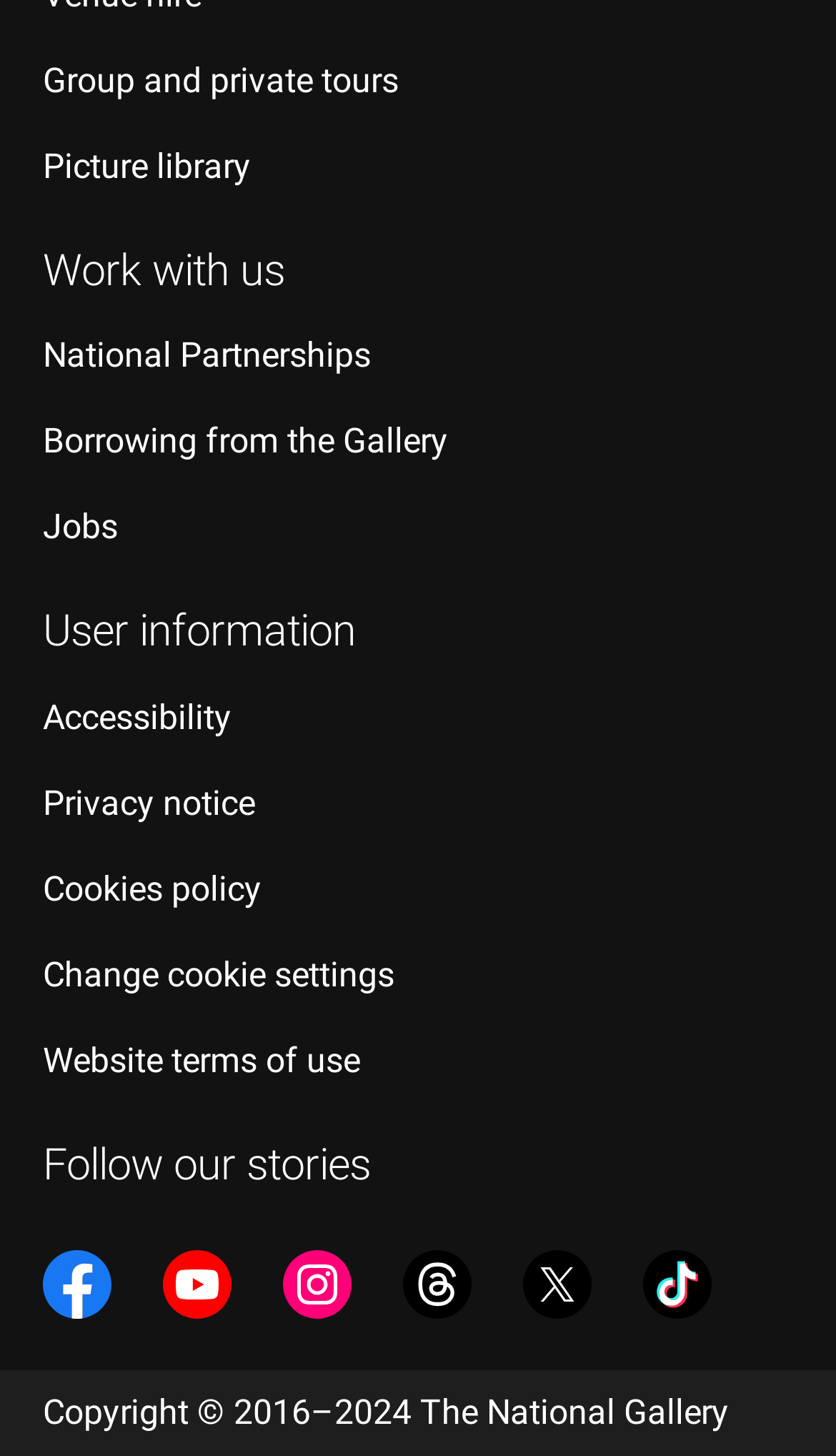Specify the bounding box coordinates of the element's region that should be clicked to achieve the following instruction: "Follow on Facebook". The bounding box coordinates consist of four float numbers between 0 and 1, in the format [left, top, right, bottom].

[0.051, 0.859, 0.133, 0.906]